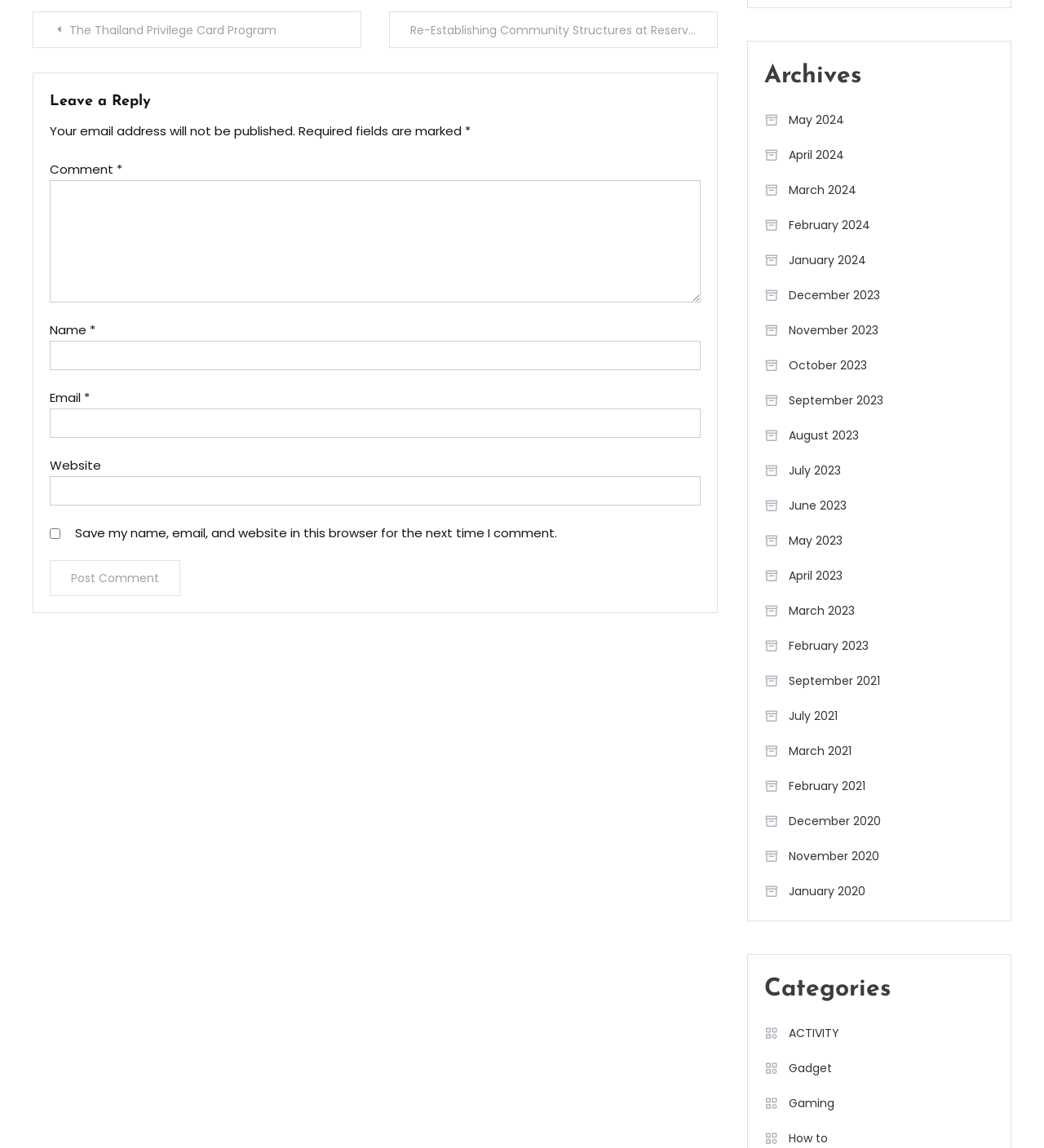Find the coordinates for the bounding box of the element with this description: "name="submit" value="Post Comment"".

[0.048, 0.488, 0.173, 0.519]